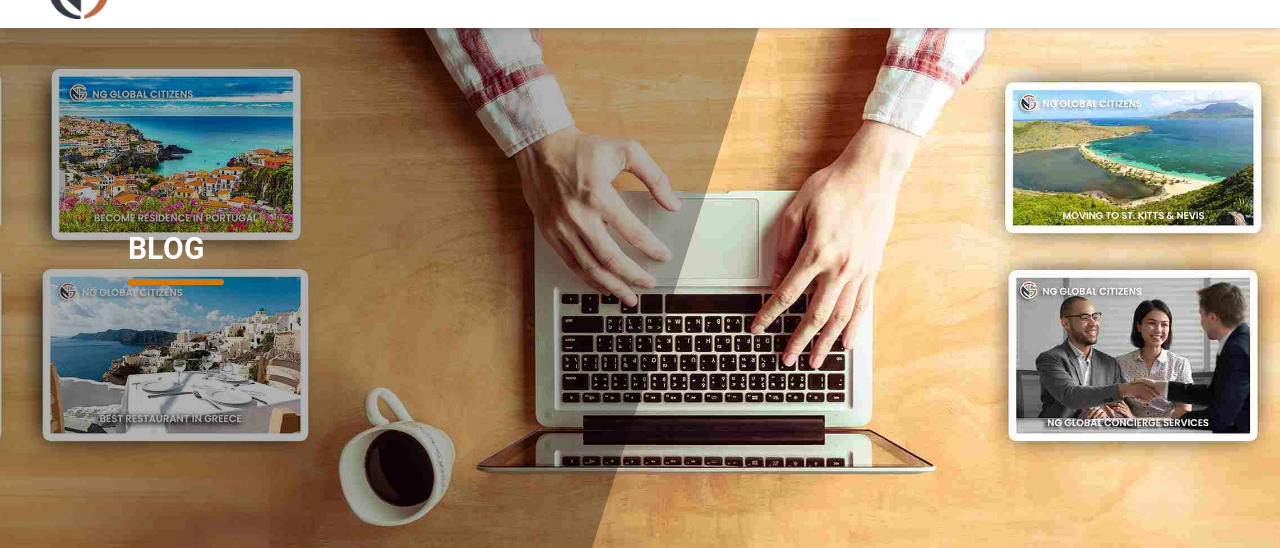Please respond in a single word or phrase: 
What is the topic of the blog?

Travel and lifestyle